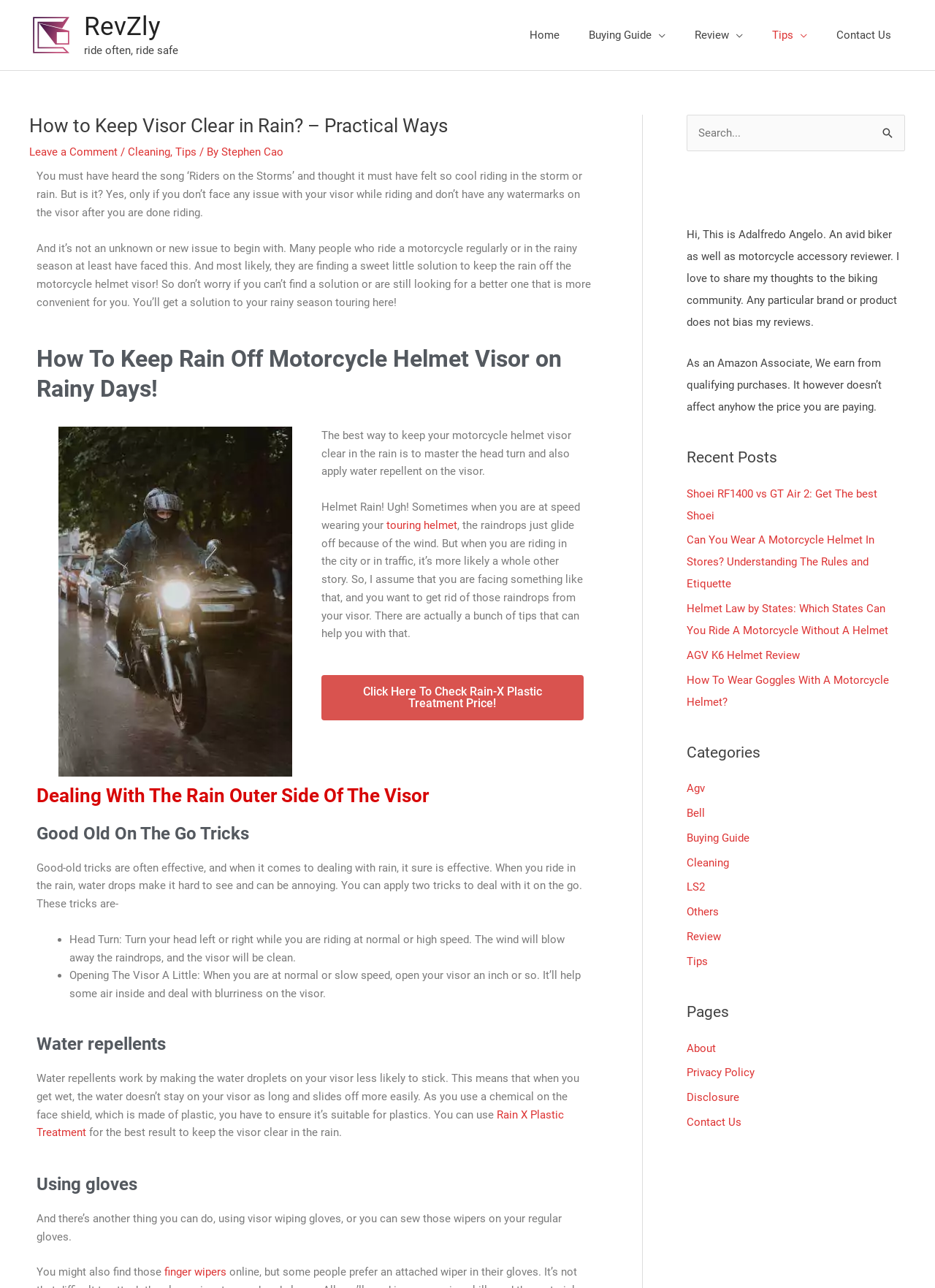Could you locate the bounding box coordinates for the section that should be clicked to accomplish this task: "Click the 'Home' link".

[0.551, 0.0, 0.614, 0.054]